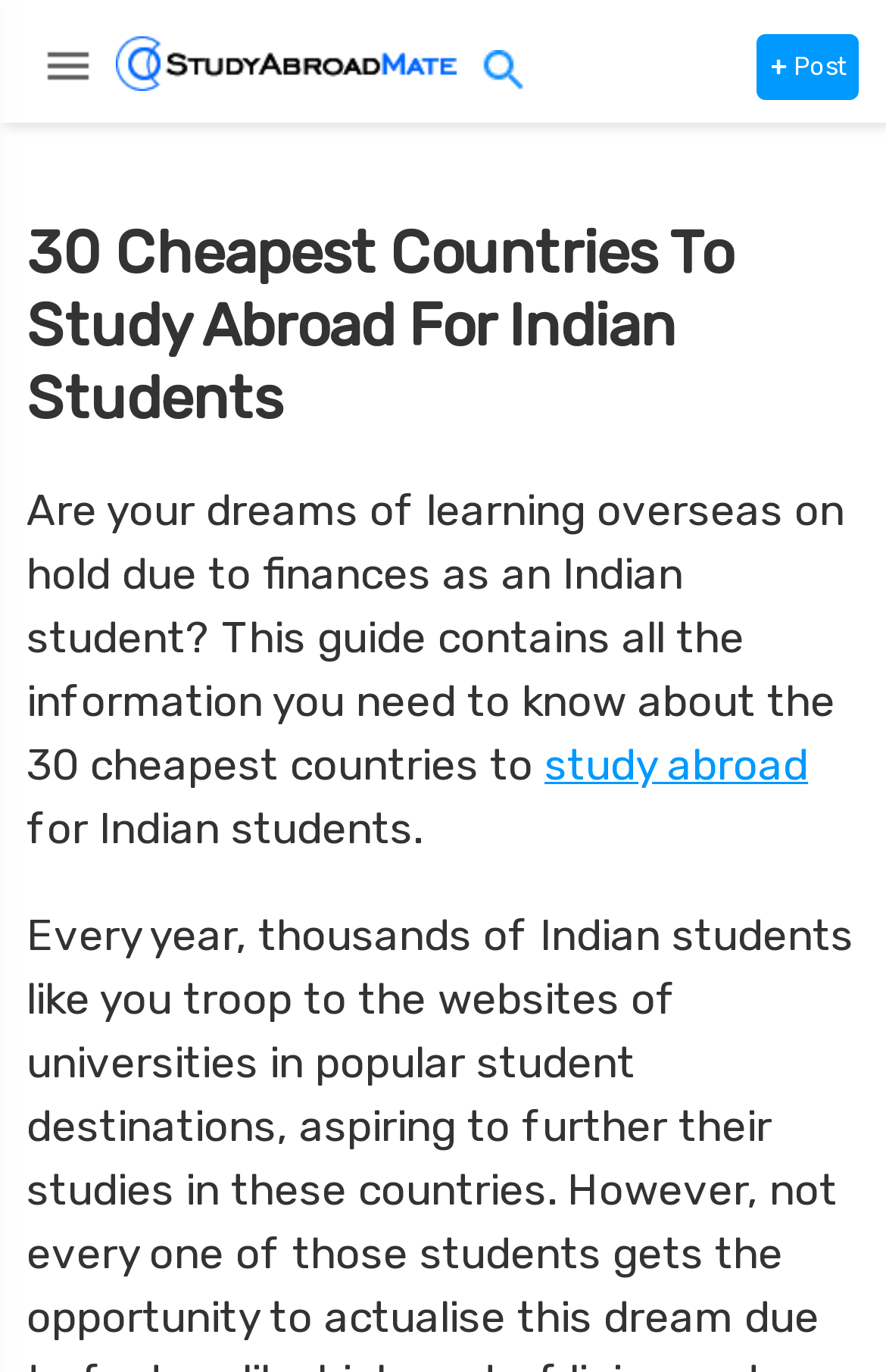What is the topic of the webpage? Using the information from the screenshot, answer with a single word or phrase.

Studying abroad for Indian students